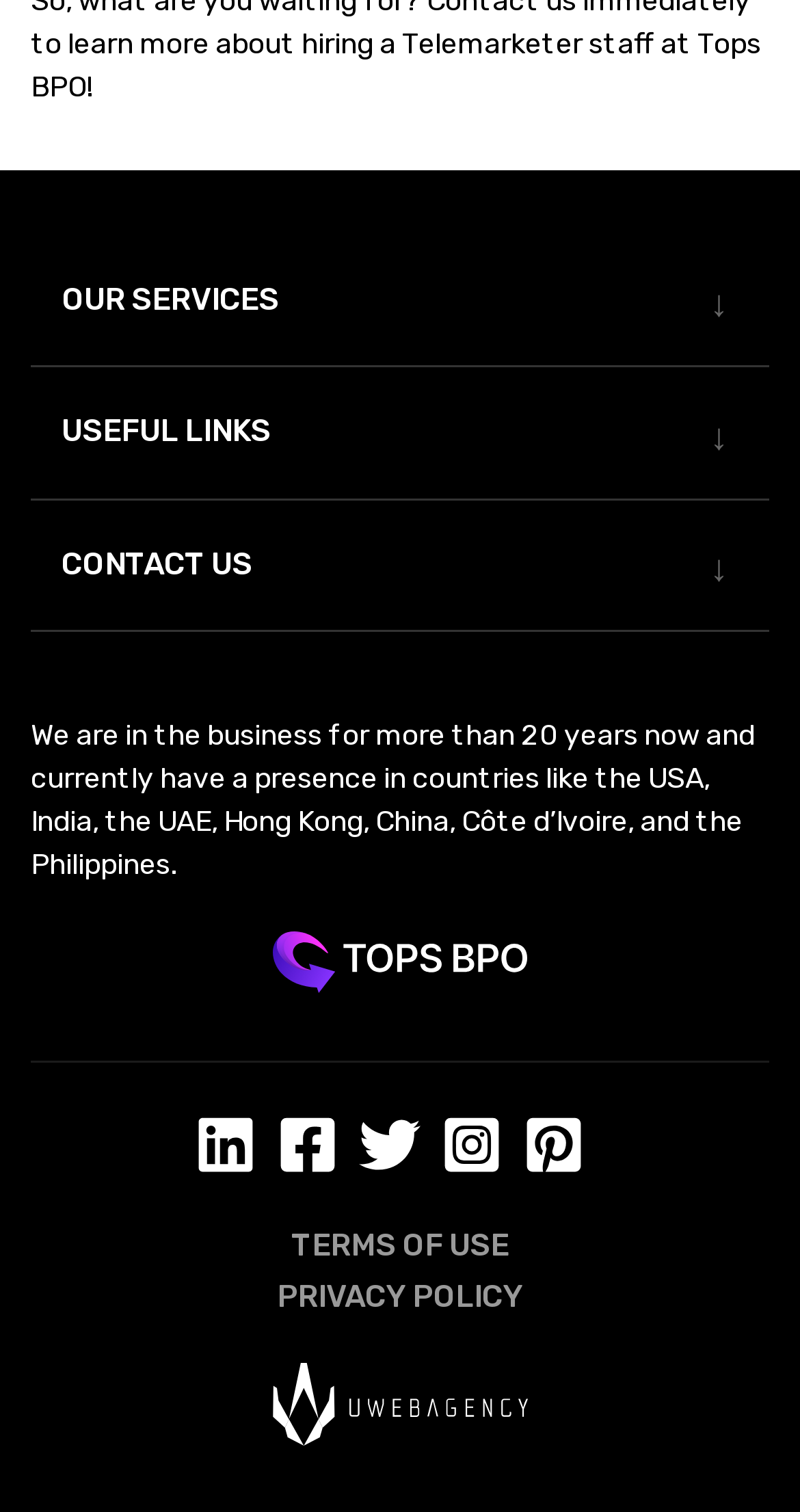Locate the bounding box of the user interface element based on this description: "Professional Services".

[0.115, 0.498, 0.597, 0.523]